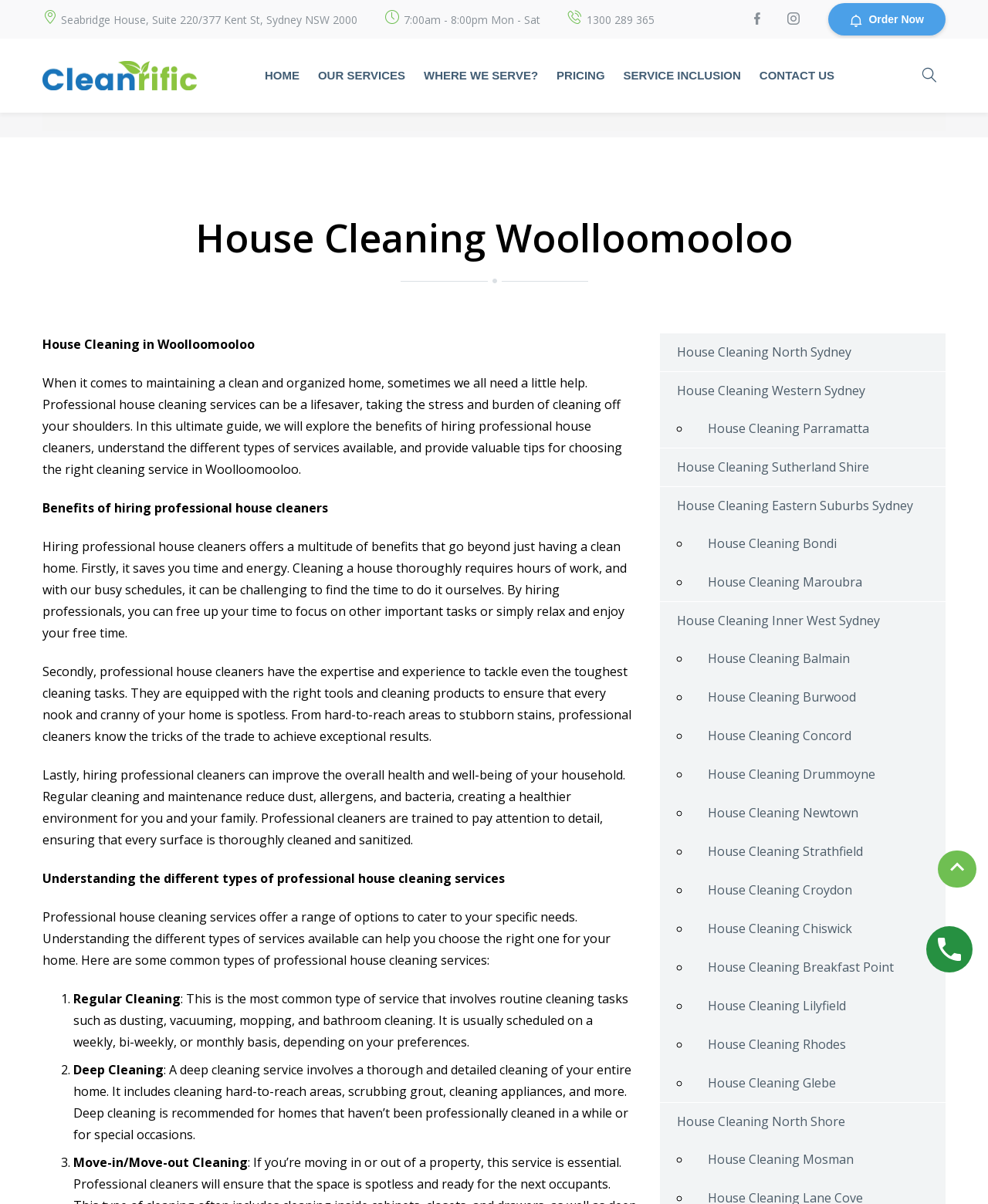Pinpoint the bounding box coordinates of the area that should be clicked to complete the following instruction: "Check the business address". The coordinates must be given as four float numbers between 0 and 1, i.e., [left, top, right, bottom].

[0.062, 0.01, 0.362, 0.022]